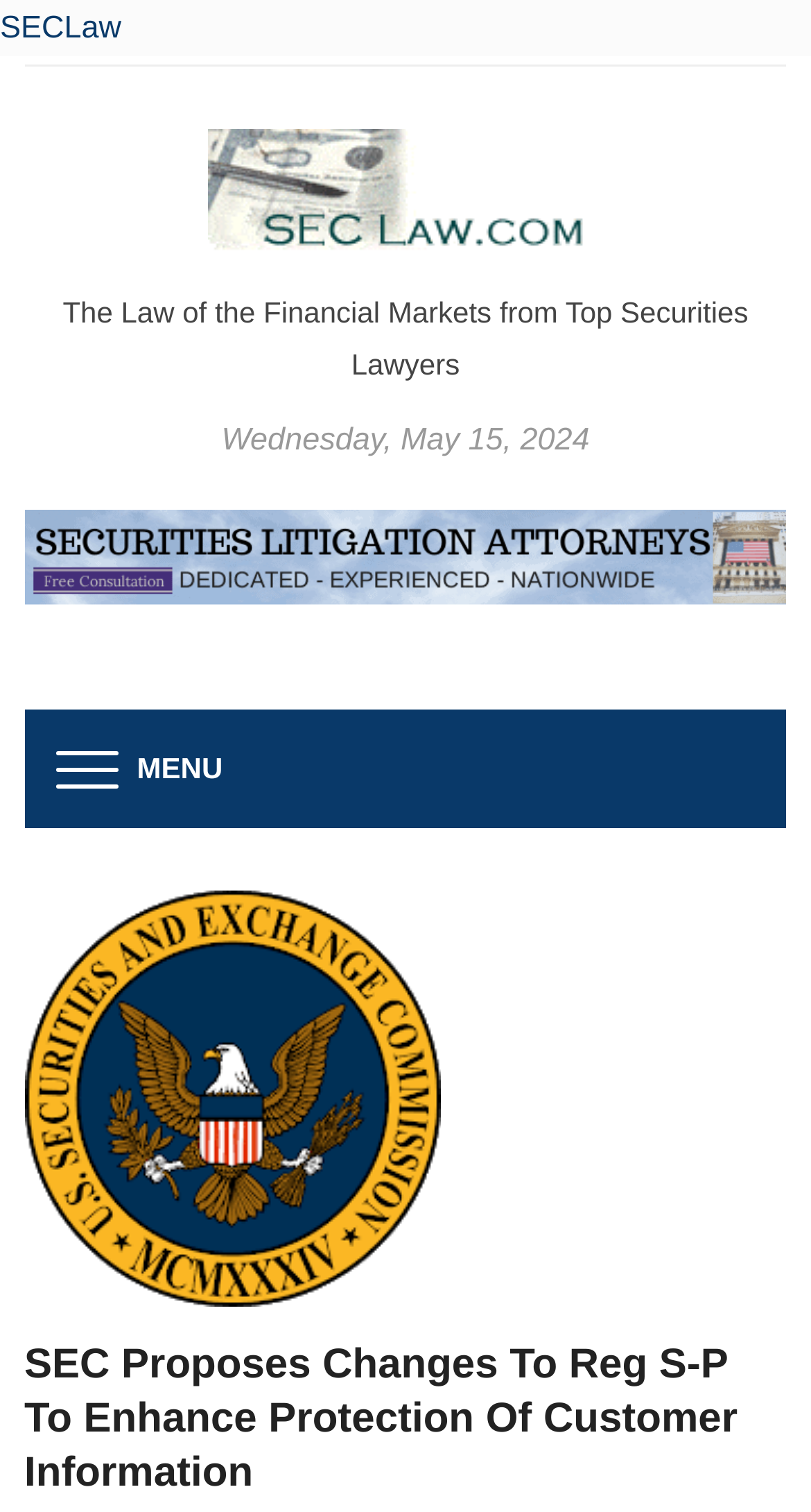Answer the question with a brief word or phrase:
What is the name of the law firm?

SECLaw